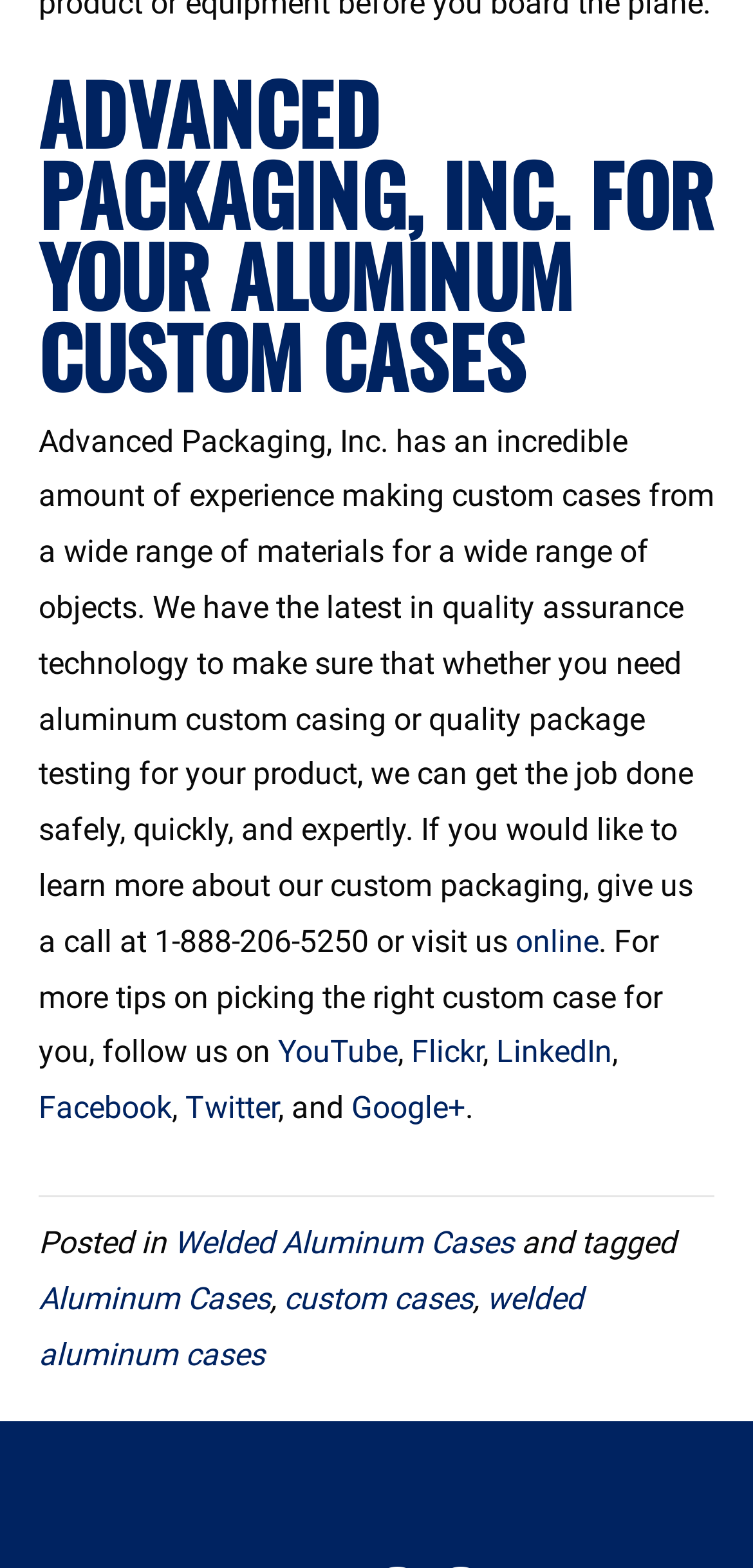How can I learn more about custom packaging?
Based on the image, provide a one-word or brief-phrase response.

Call 1-888-206-5250 or visit online